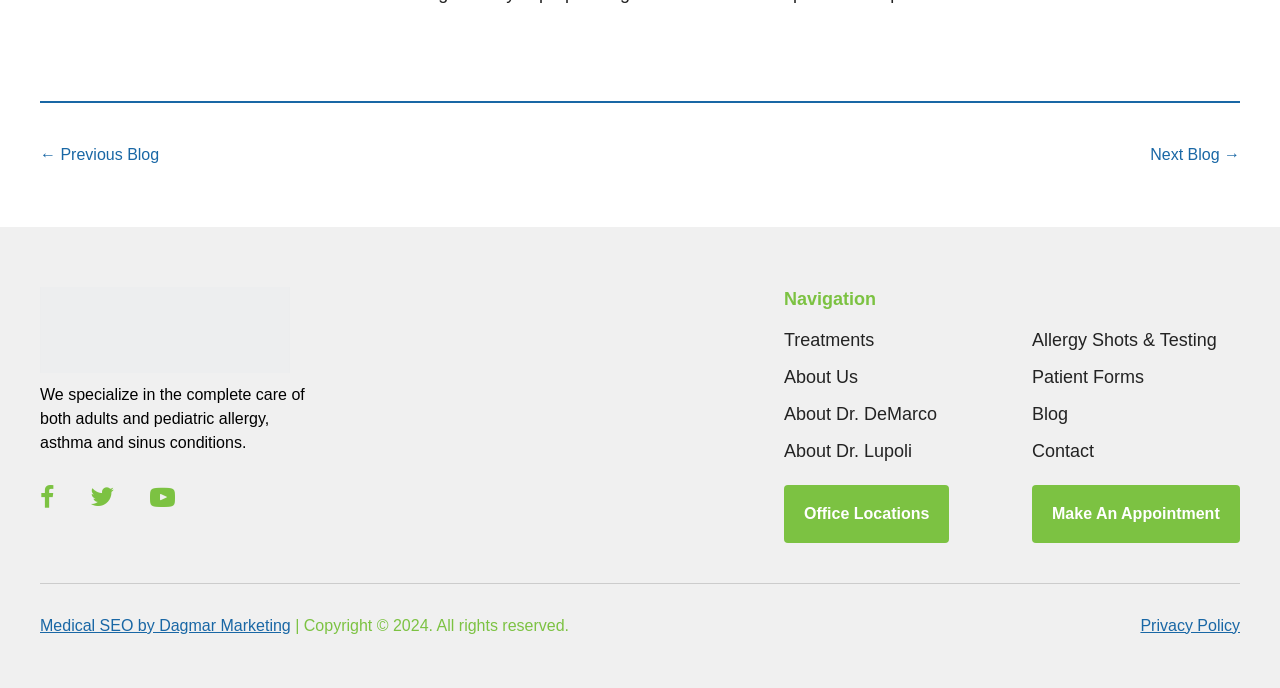Please find the bounding box coordinates of the section that needs to be clicked to achieve this instruction: "view treatments".

[0.612, 0.479, 0.683, 0.508]